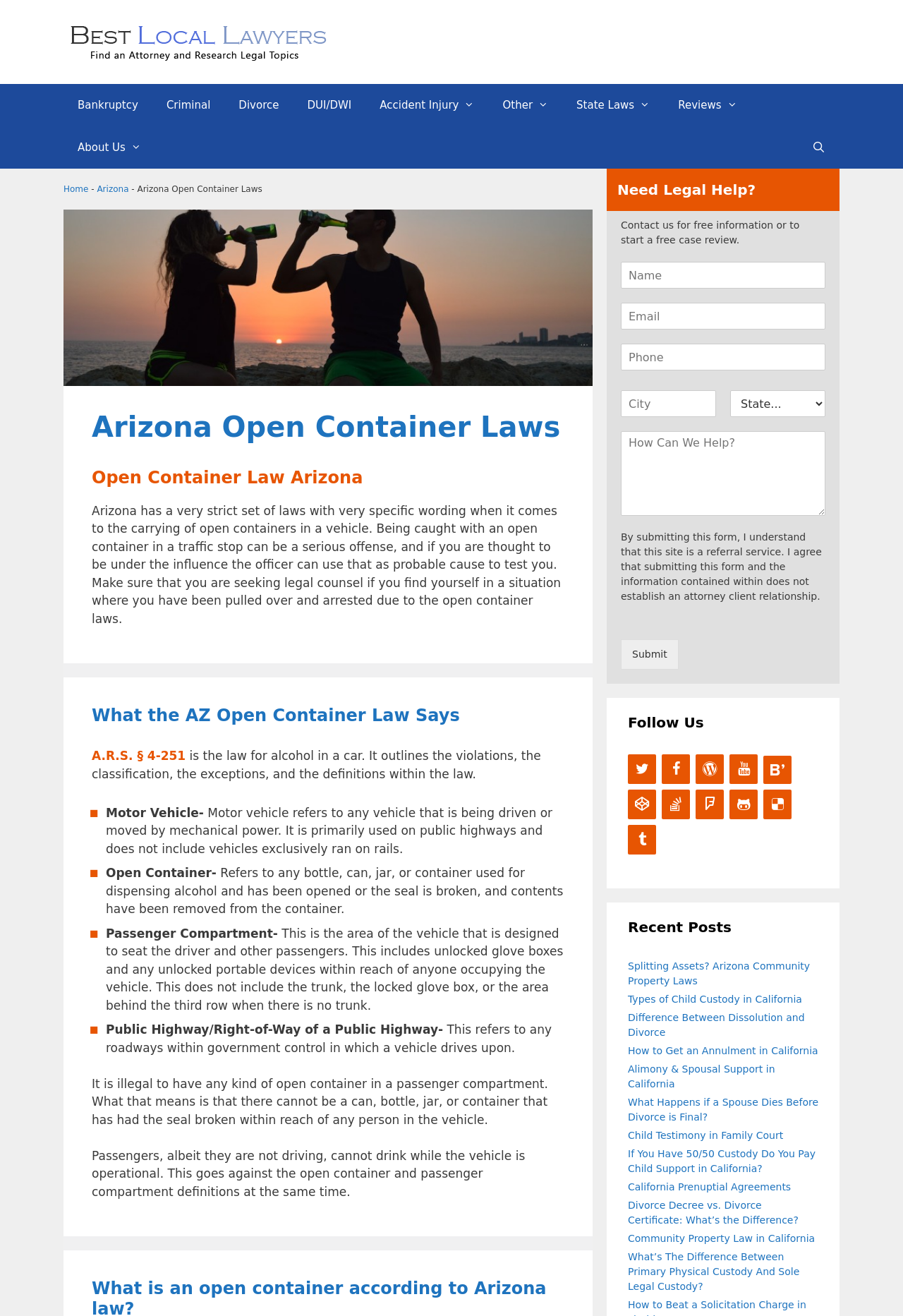Provide a one-word or short-phrase response to the question:
What is the definition of 'passenger compartment' according to this webpage?

Area designed to seat driver and passengers